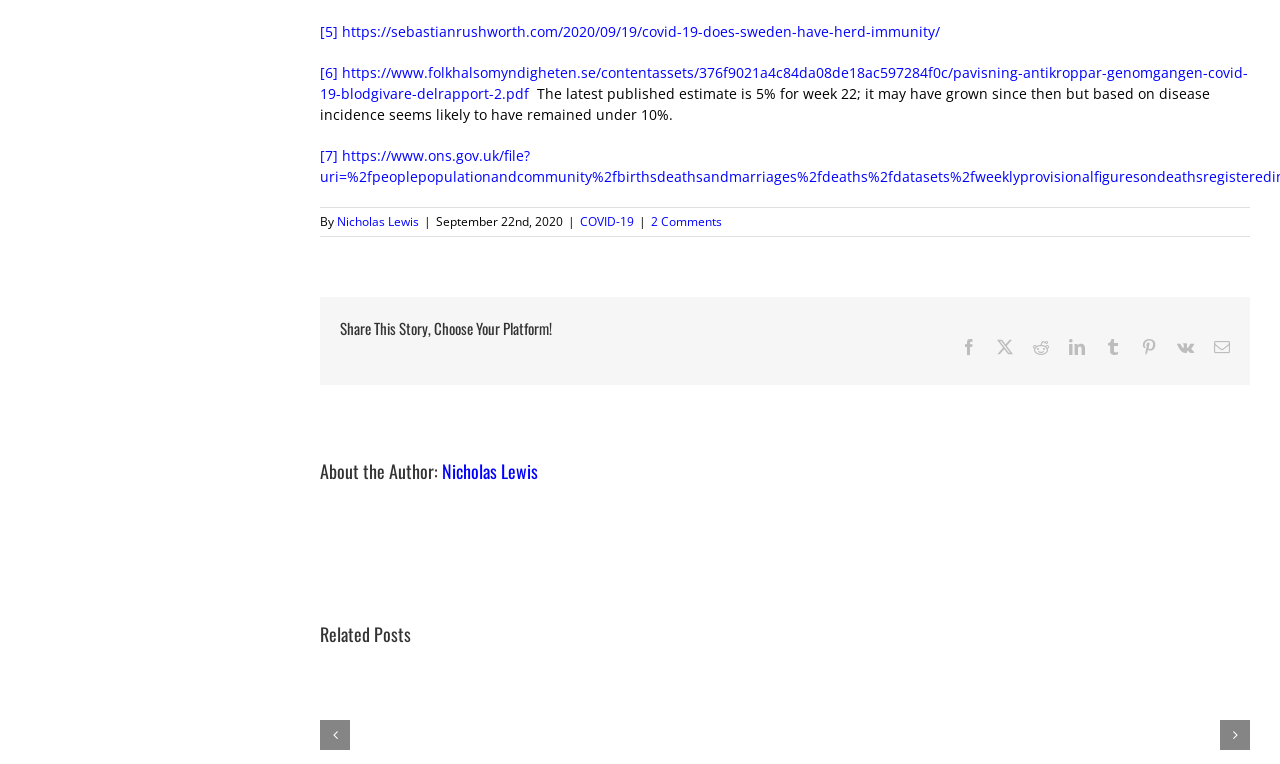Pinpoint the bounding box coordinates of the element that must be clicked to accomplish the following instruction: "Click the link to Nicholas Lewis' homepage". The coordinates should be in the format of four float numbers between 0 and 1, i.e., [left, top, right, bottom].

[0.345, 0.6, 0.42, 0.634]